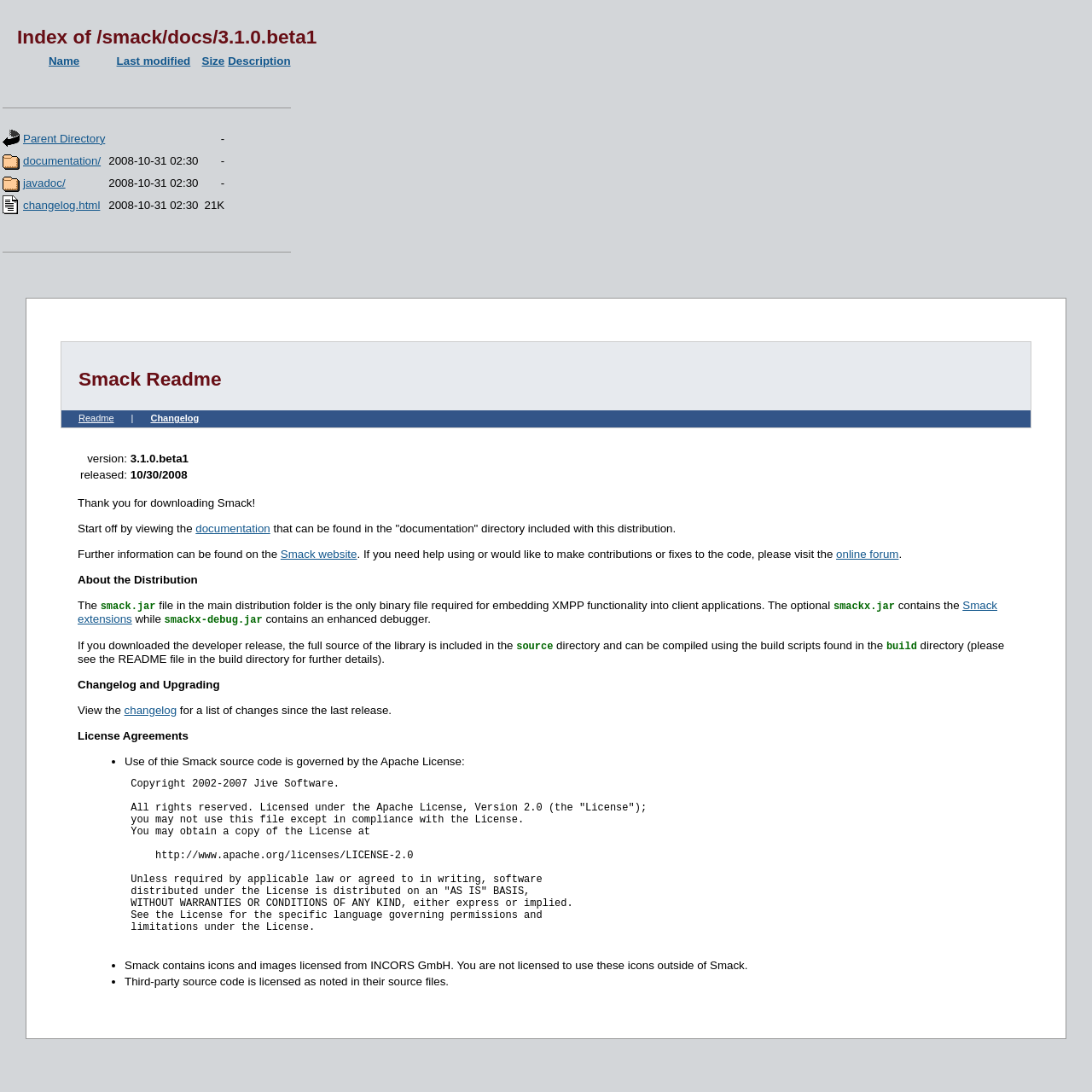What is the file extension of the changelog file? Using the information from the screenshot, answer with a single word or phrase.

html